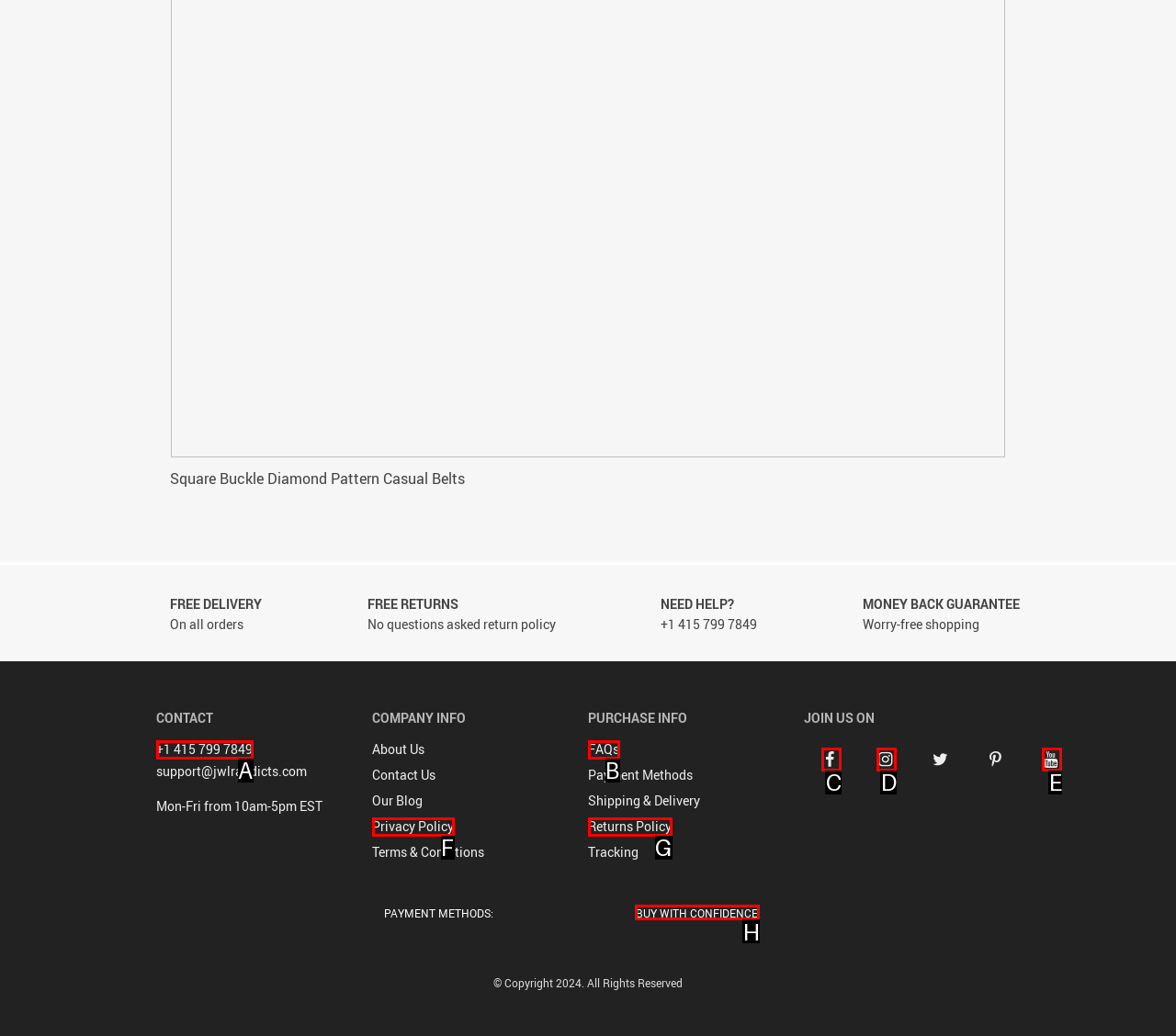Find the option you need to click to complete the following instruction: Check payment methods
Answer with the corresponding letter from the choices given directly.

H